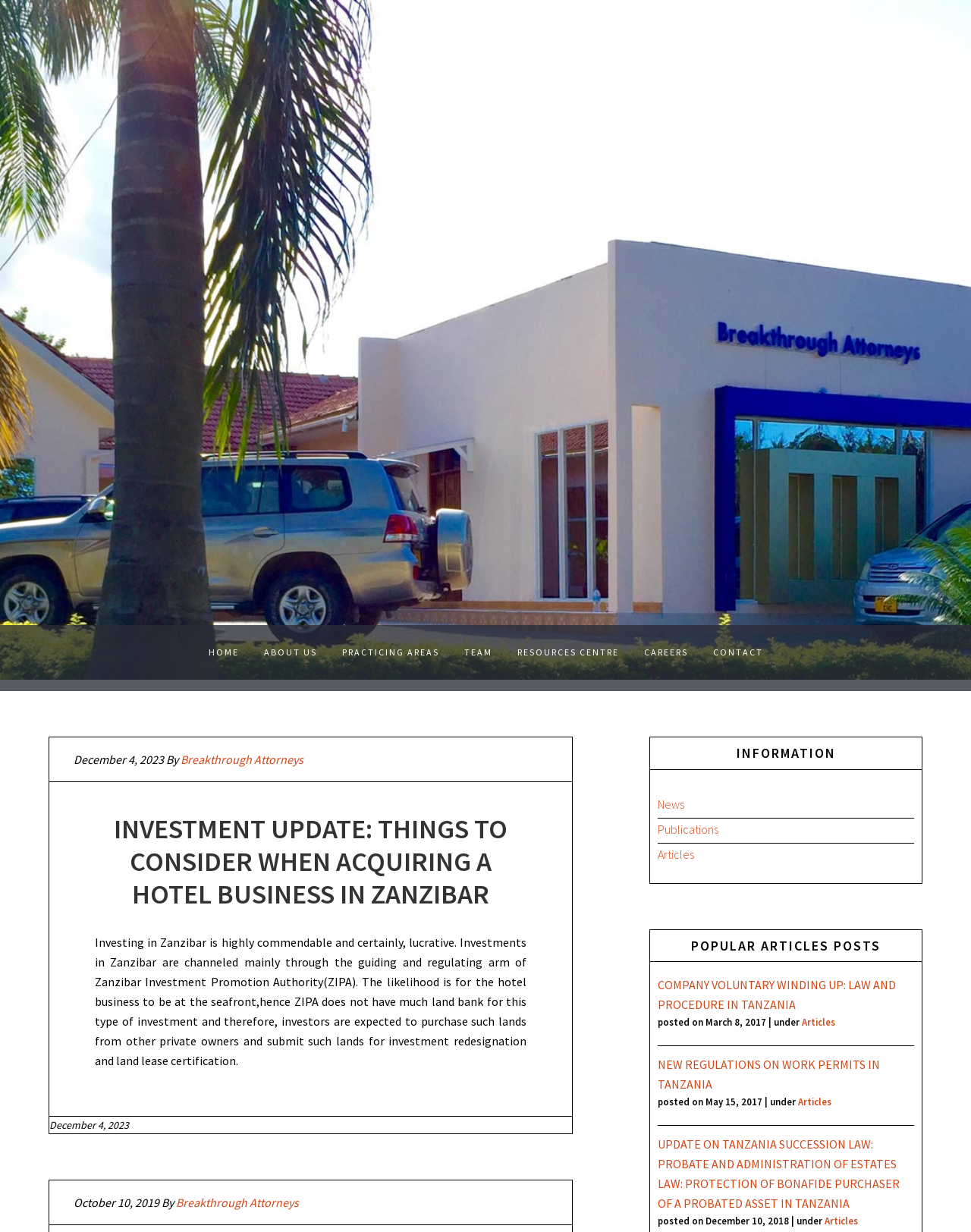What is the topic of the article?
Examine the image and give a concise answer in one word or a short phrase.

Investing in Zanzibar